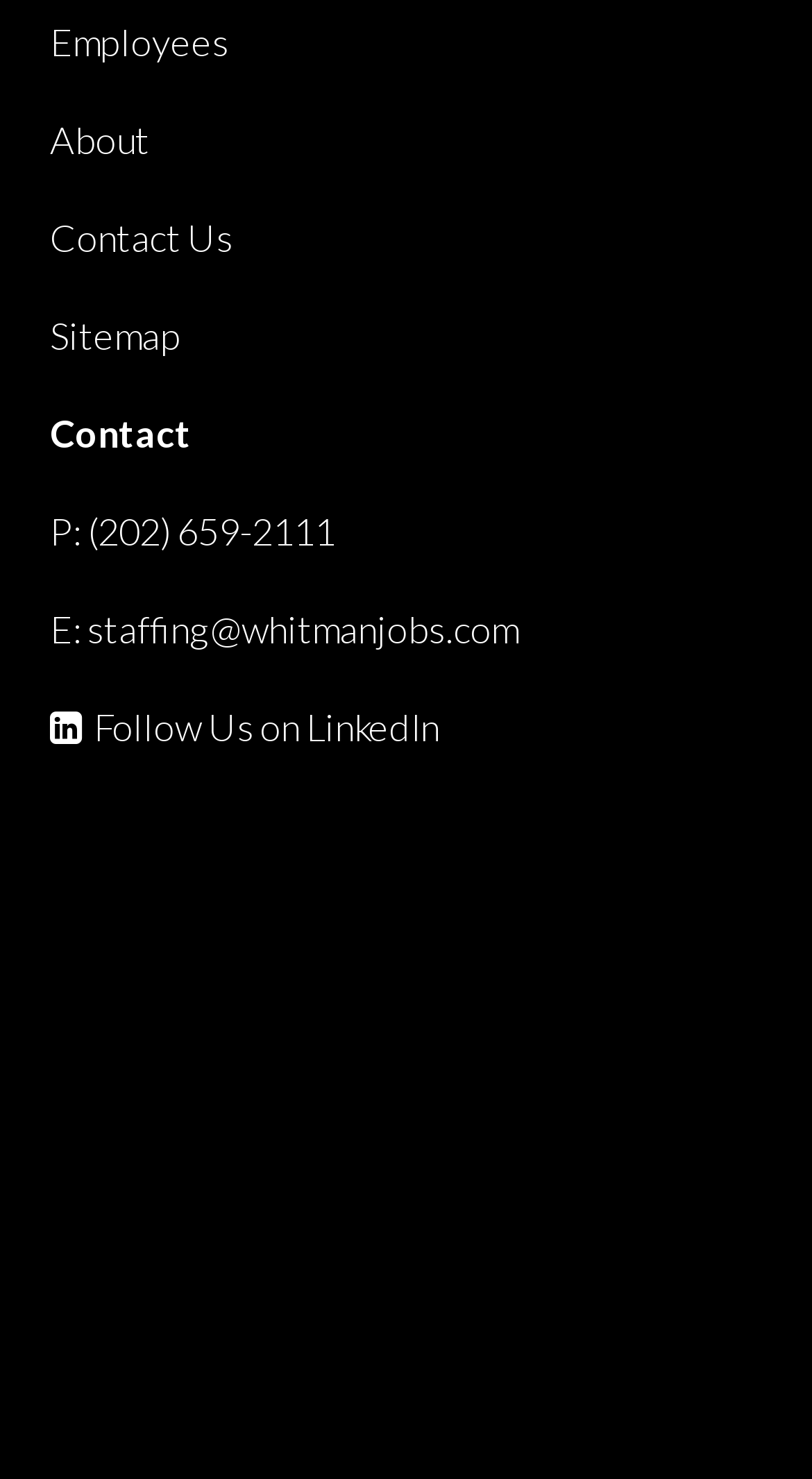Provide a brief response using a word or short phrase to this question:
How many awards or certifications are displayed on the webpage?

8